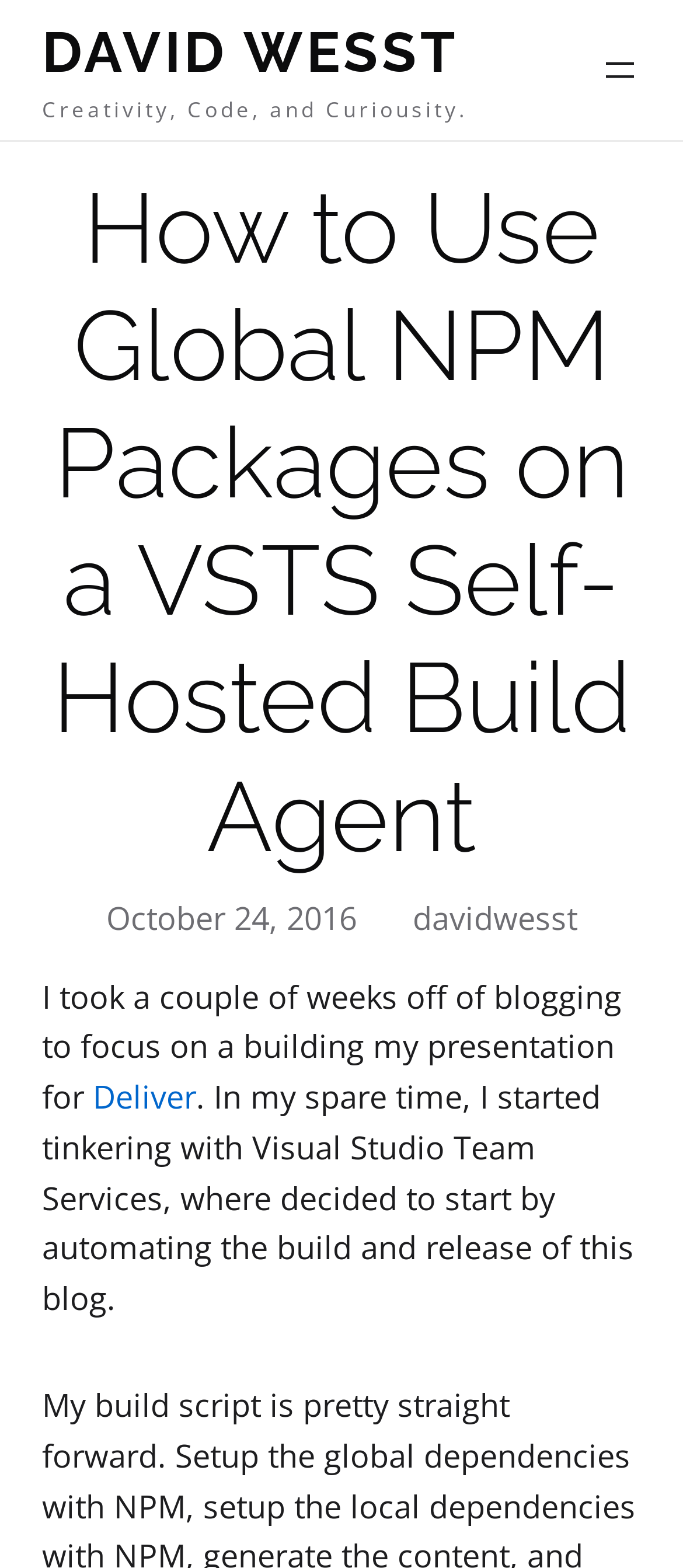What is the date of the blog post?
Provide a detailed and extensive answer to the question.

The date of the blog post is mentioned in the time element, which contains the static text 'October 24, 2016'. This element is located below the heading and above the main content of the webpage.